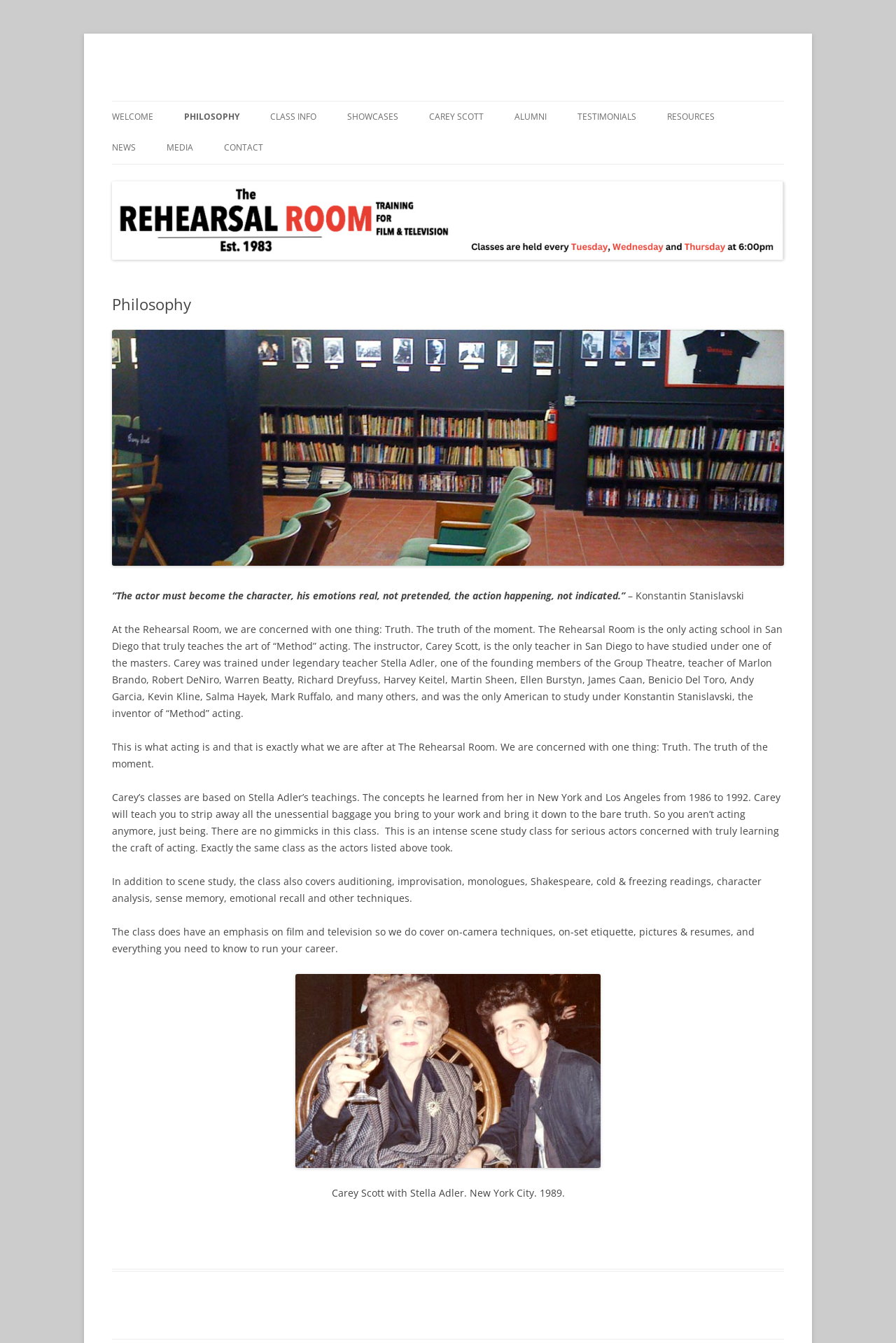Locate the bounding box coordinates of the area where you should click to accomplish the instruction: "Click on the link at the bottom of the page".

[0.125, 0.725, 0.875, 0.87]